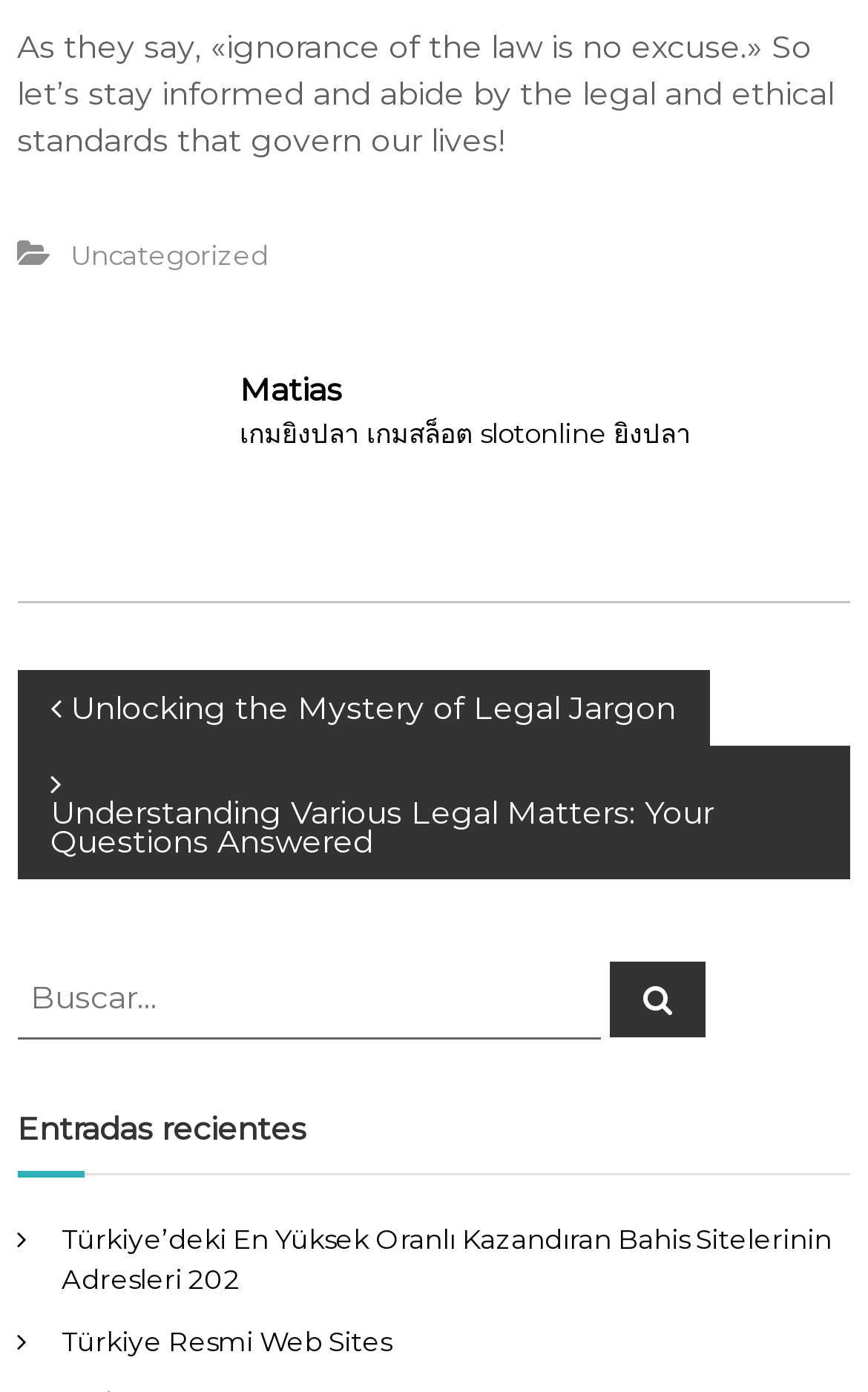Determine the bounding box for the described HTML element: "parent_node: Buscar: name="s" placeholder="Buscar..."". Ensure the coordinates are four float numbers between 0 and 1 in the format [left, top, right, bottom].

[0.02, 0.688, 0.692, 0.746]